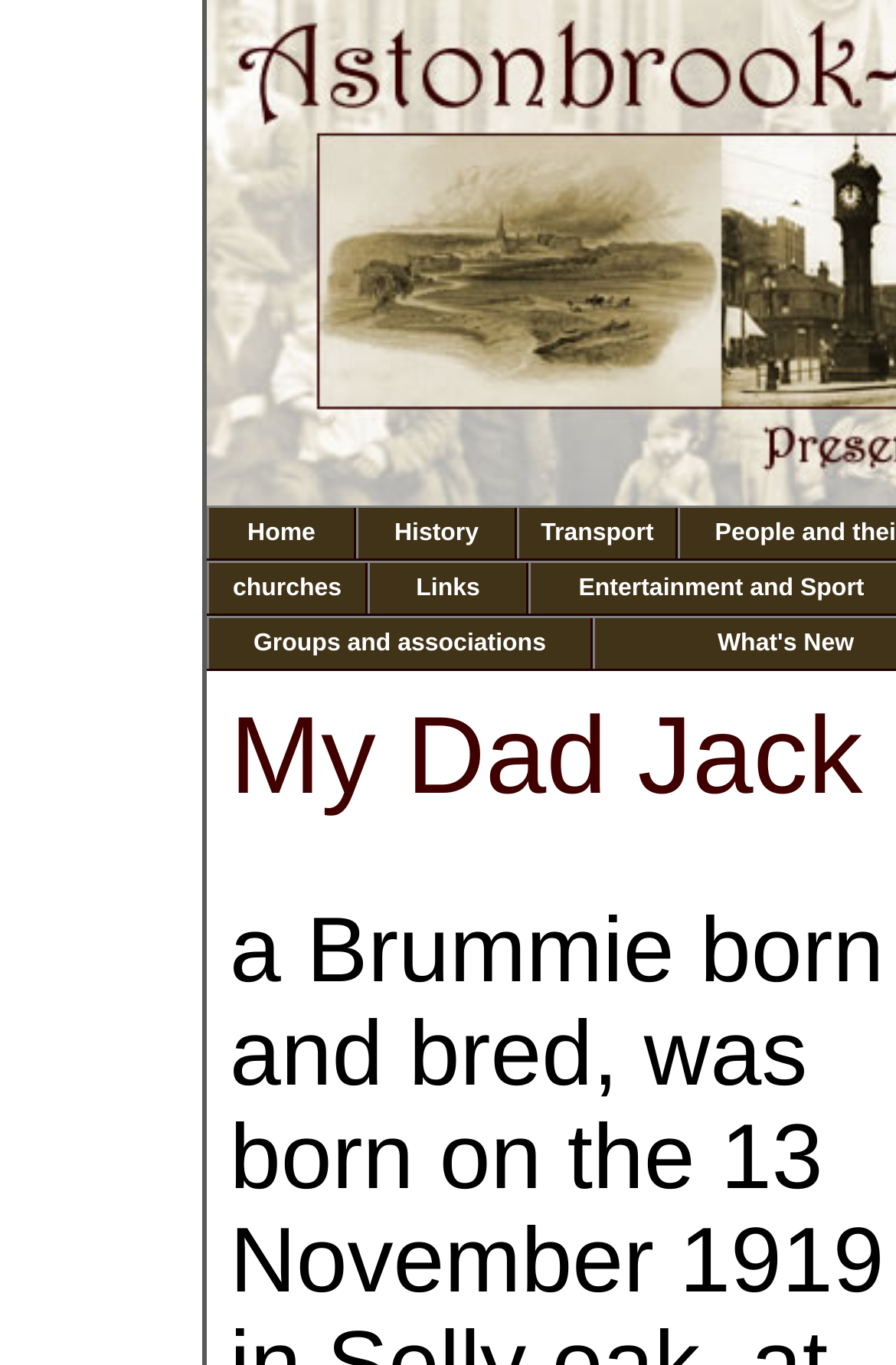Locate the bounding box coordinates of the UI element described by: "Passport photo background editor". The bounding box coordinates should consist of four float numbers between 0 and 1, i.e., [left, top, right, bottom].

None